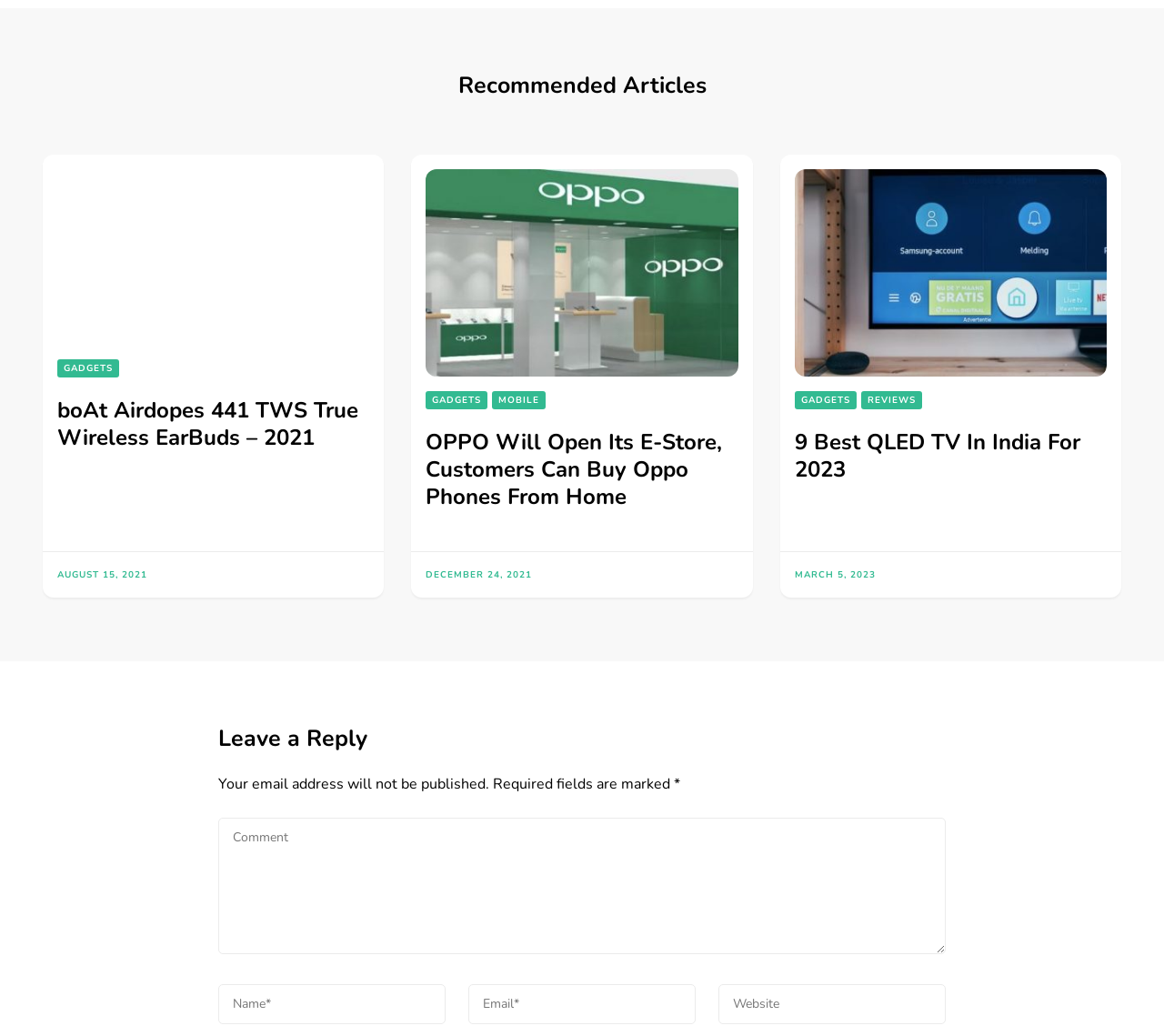Please determine the bounding box coordinates of the section I need to click to accomplish this instruction: "Click on Getting started".

None